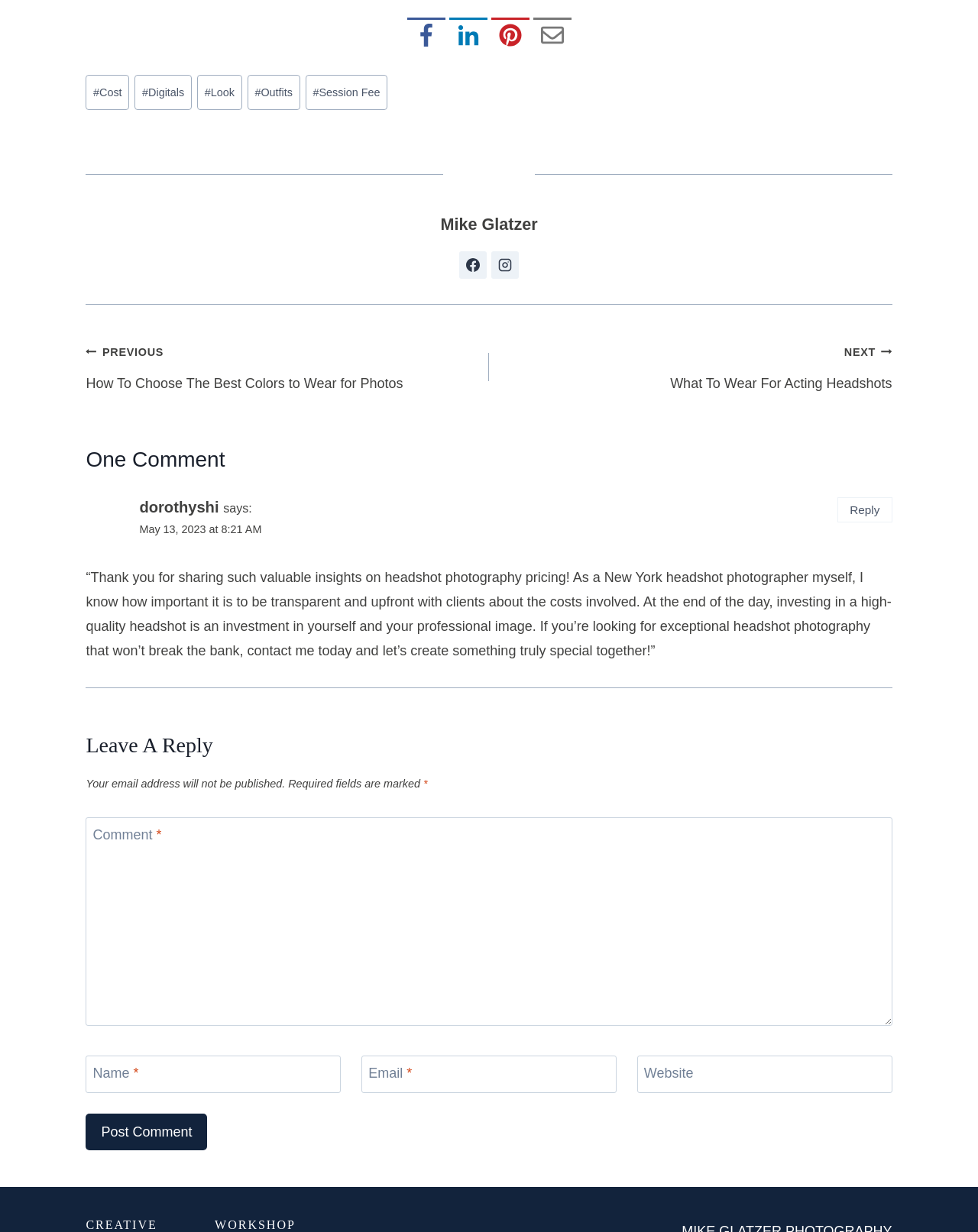Highlight the bounding box coordinates of the element you need to click to perform the following instruction: "View previous post."

[0.088, 0.275, 0.5, 0.321]